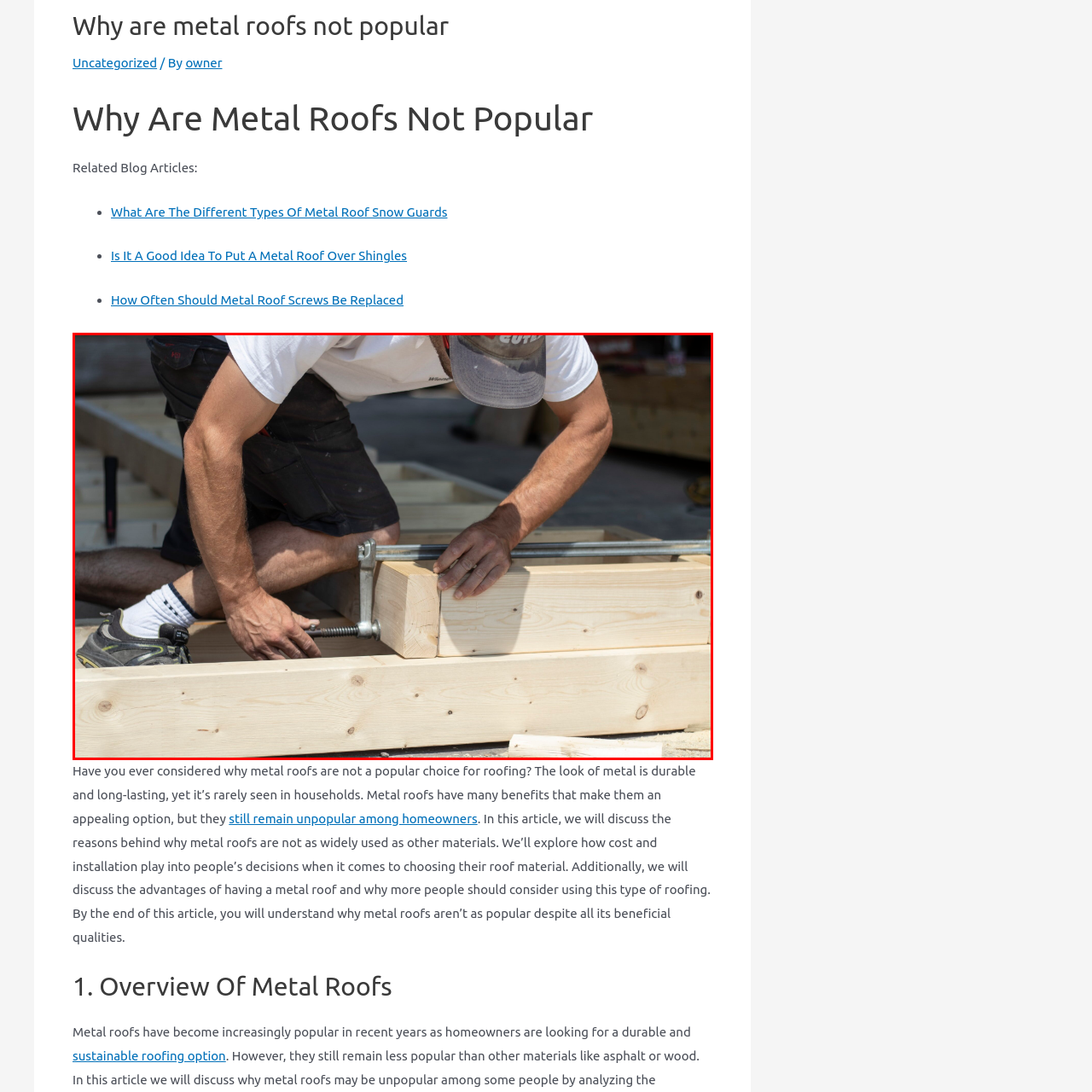Direct your attention to the section outlined in red and answer the following question with a single word or brief phrase: 
Is the environment in which the contractor is working well-lit?

Yes